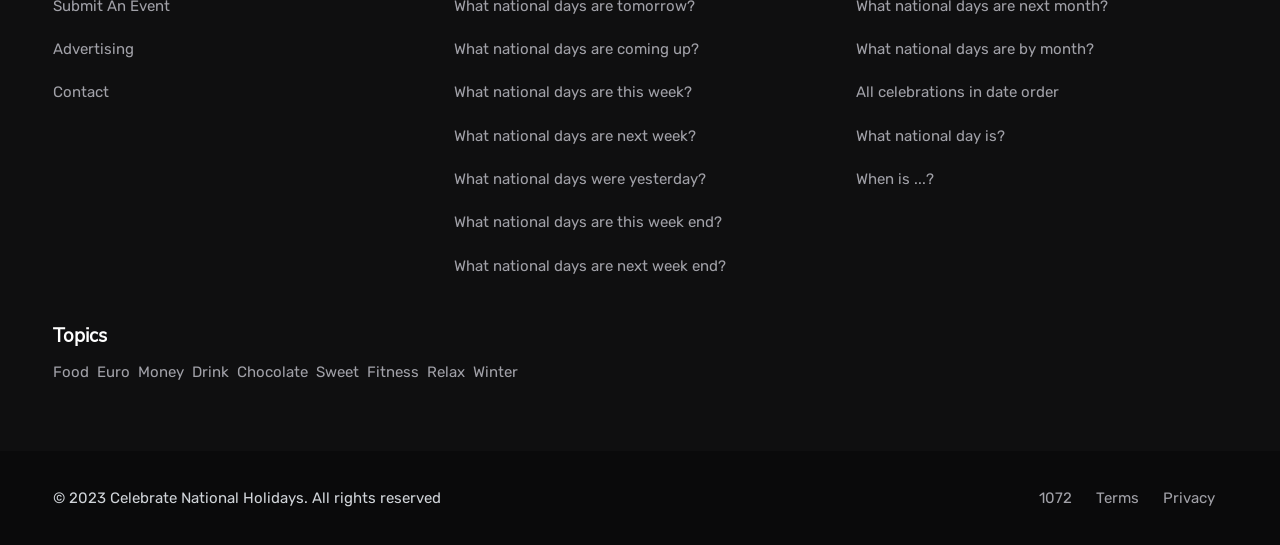With reference to the screenshot, provide a detailed response to the question below:
What is the copyright year mentioned at the bottom of the webpage?

The StaticText element at the bottom of the webpage mentions '© 2023', which indicates that the copyright year is 2023.